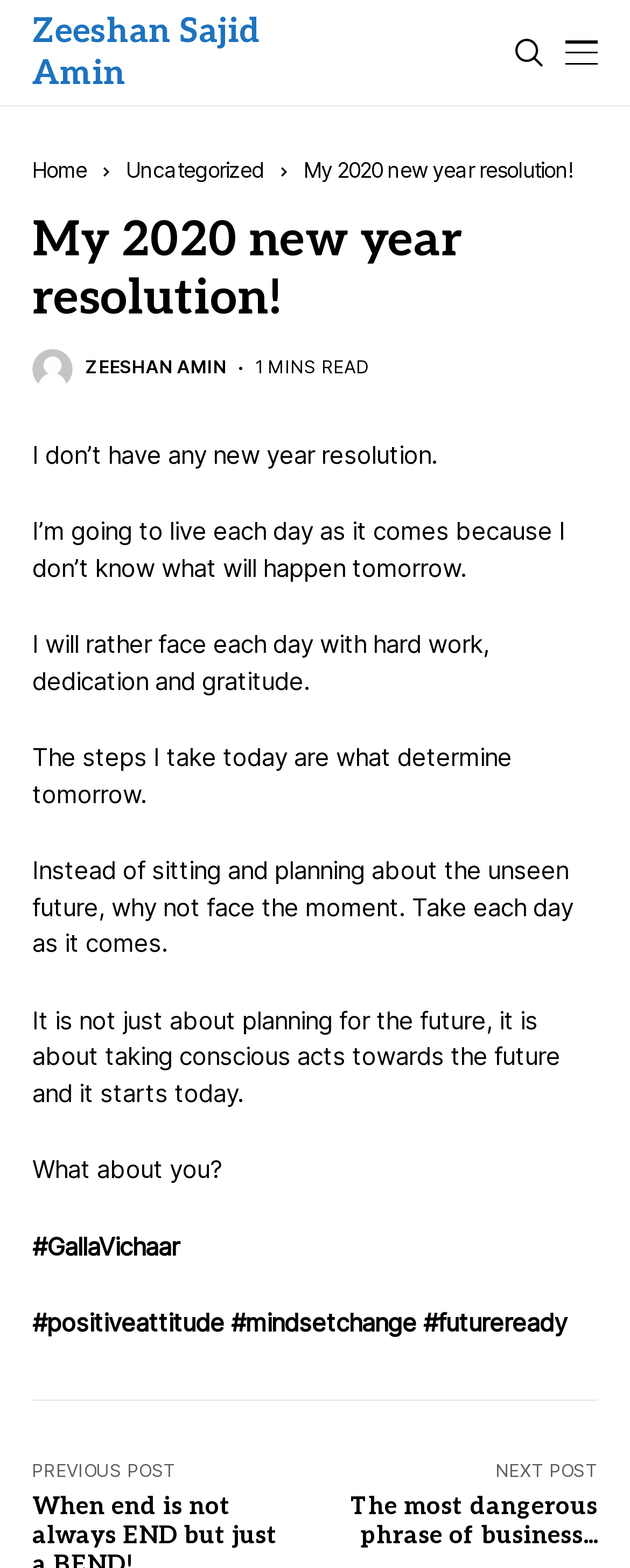Can you find and provide the title of the webpage?

My 2020 new year resolution!